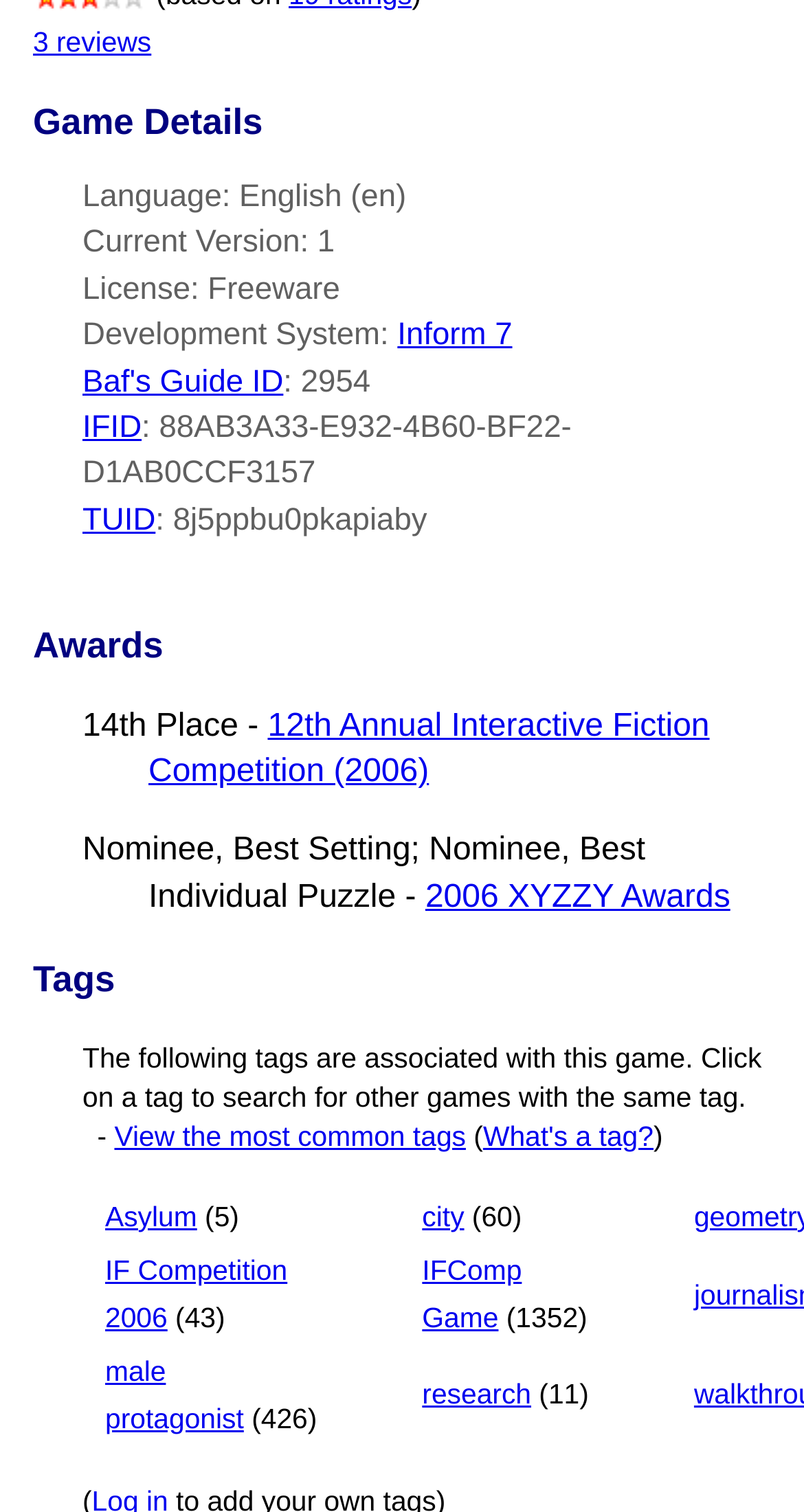Please specify the bounding box coordinates of the element that should be clicked to execute the given instruction: 'Check the 12th Annual Interactive Fiction Competition'. Ensure the coordinates are four float numbers between 0 and 1, expressed as [left, top, right, bottom].

[0.185, 0.468, 0.883, 0.522]